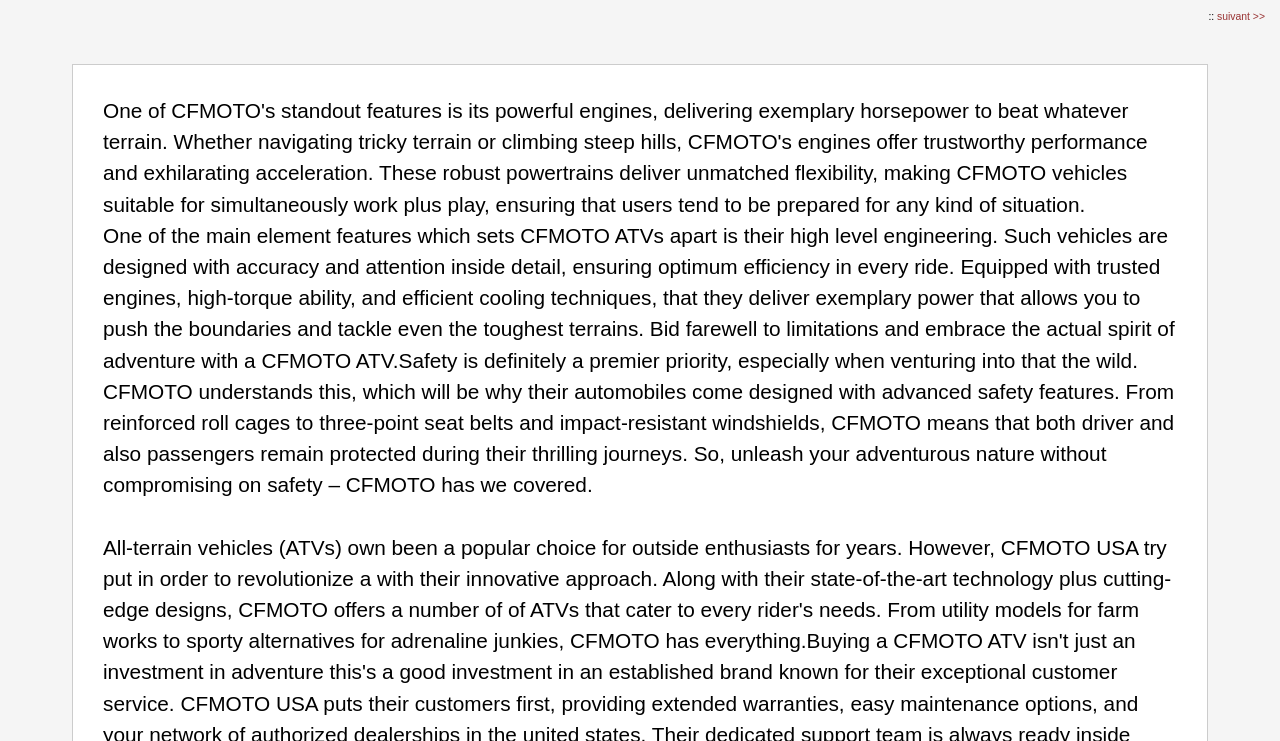Using the webpage screenshot, find the UI element described by suivant >>. Provide the bounding box coordinates in the format (top-left x, top-left y, bottom-right x, bottom-right y), ensuring all values are floating point numbers between 0 and 1.

[0.951, 0.015, 0.988, 0.03]